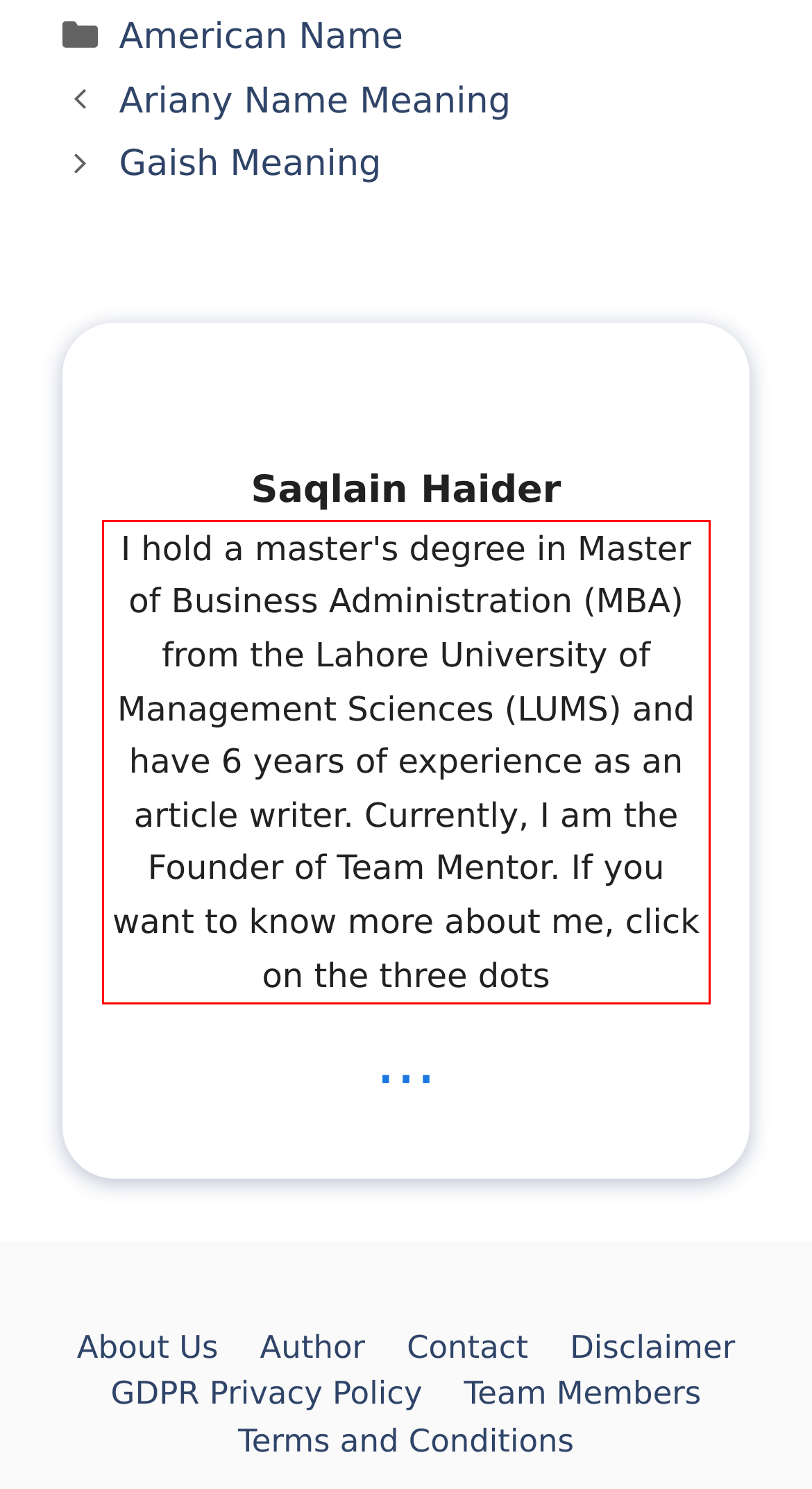Please perform OCR on the text within the red rectangle in the webpage screenshot and return the text content.

I hold a master's degree in Master of Business Administration (MBA) from the Lahore University of Management Sciences (LUMS) and have 6 years of experience as an article writer. Currently, I am the Founder of Team Mentor. If you want to know more about me, click on the three dots